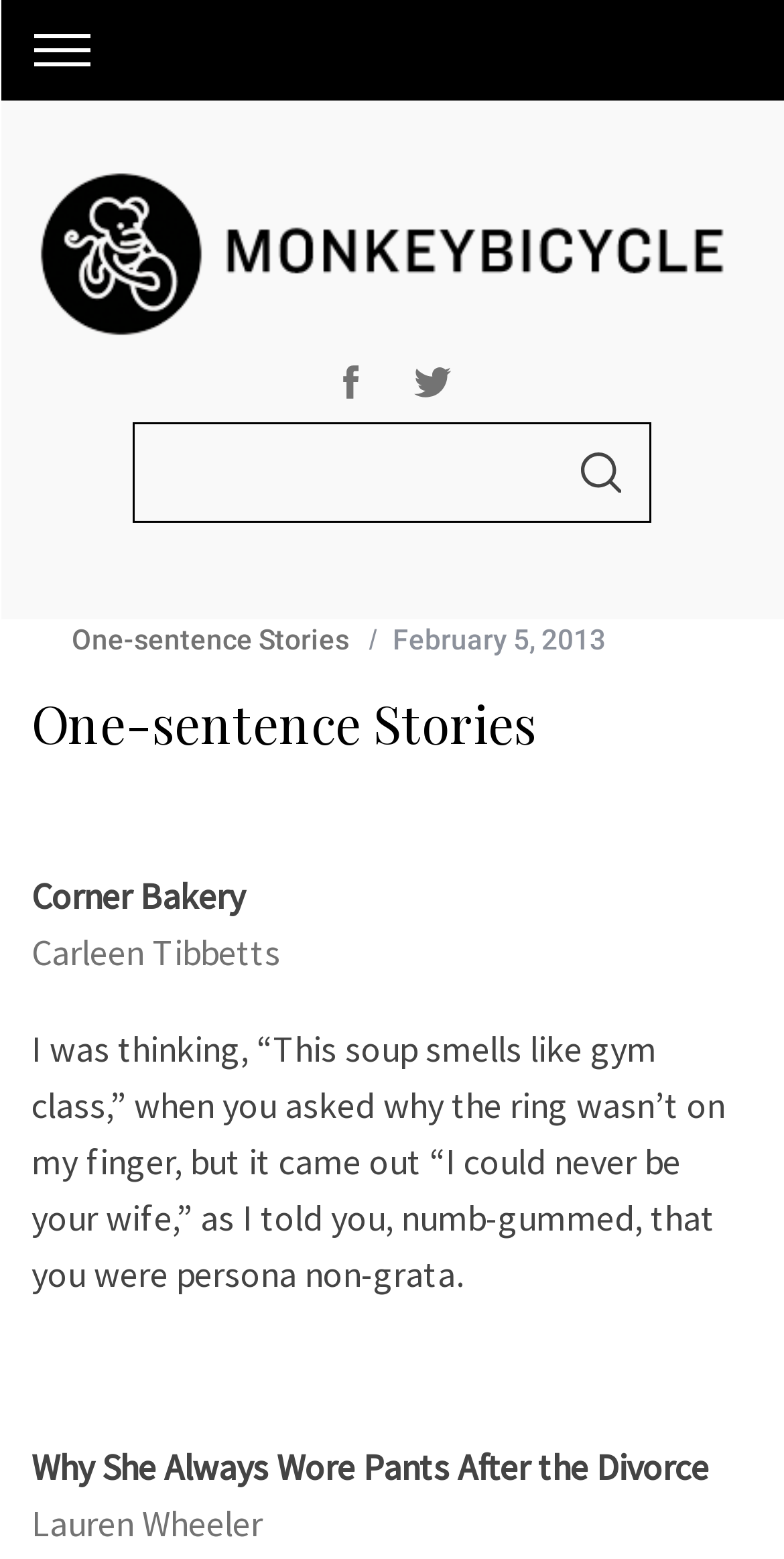Respond with a single word or phrase to the following question: What is the name of the first story?

Corner Bakery